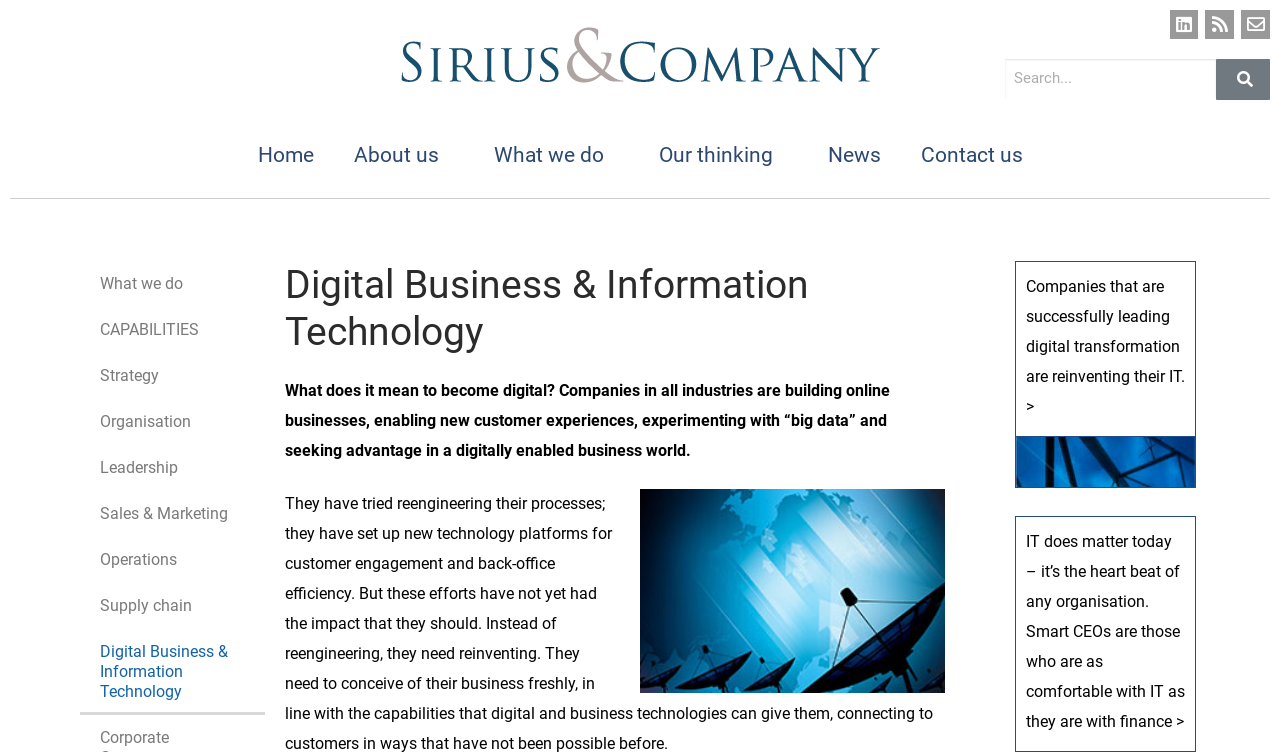Refer to the image and provide a thorough answer to this question:
What is the topic of the link 'What we do'?

The link 'What we do' is a dropdown menu, and one of its sub-links is 'CAPABILITIES', which suggests that the topic of the link 'What we do' is related to capabilities.